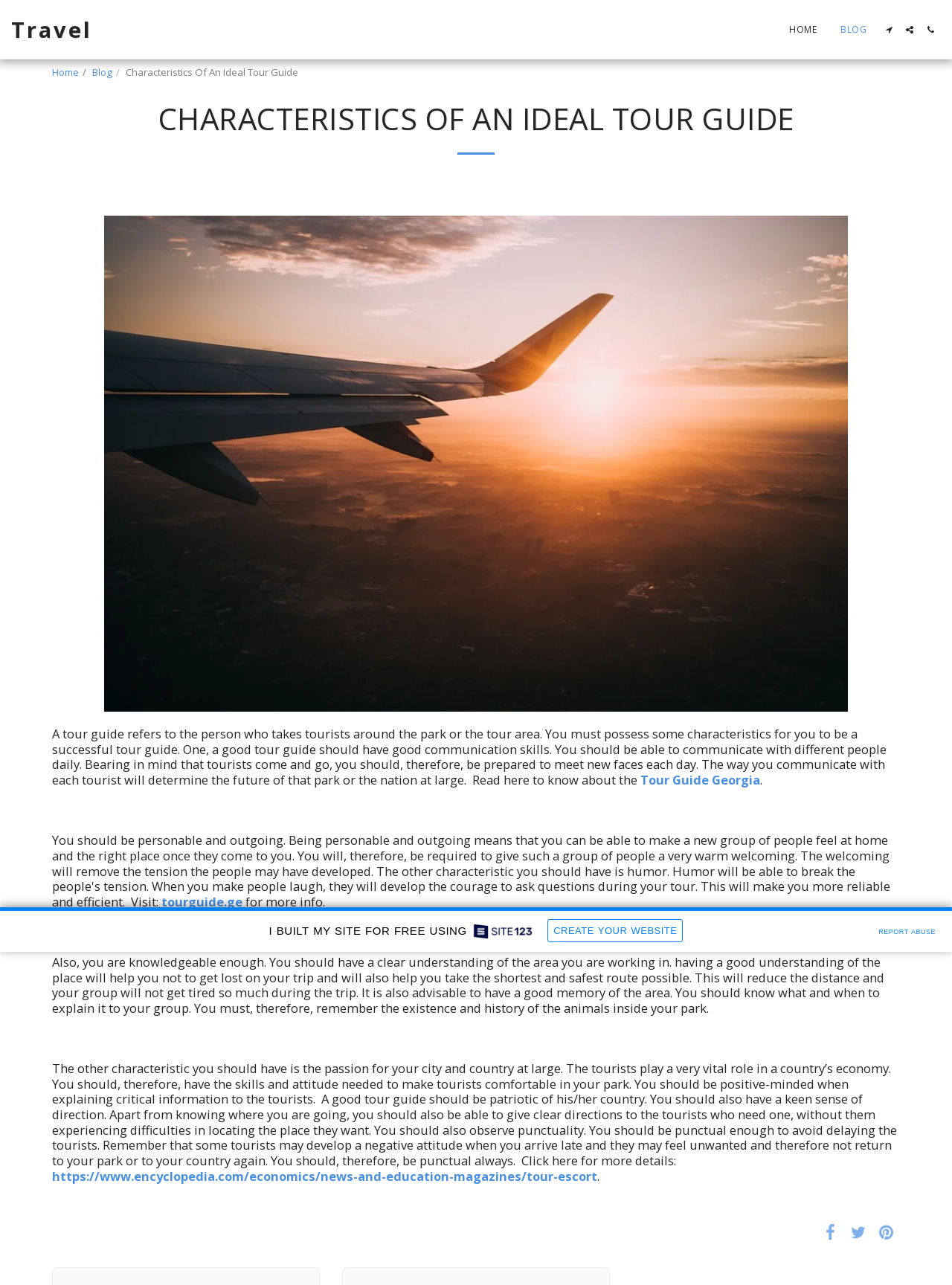Please determine the bounding box coordinates of the clickable area required to carry out the following instruction: "Check the report abuse link". The coordinates must be four float numbers between 0 and 1, represented as [left, top, right, bottom].

[0.917, 0.718, 0.988, 0.73]